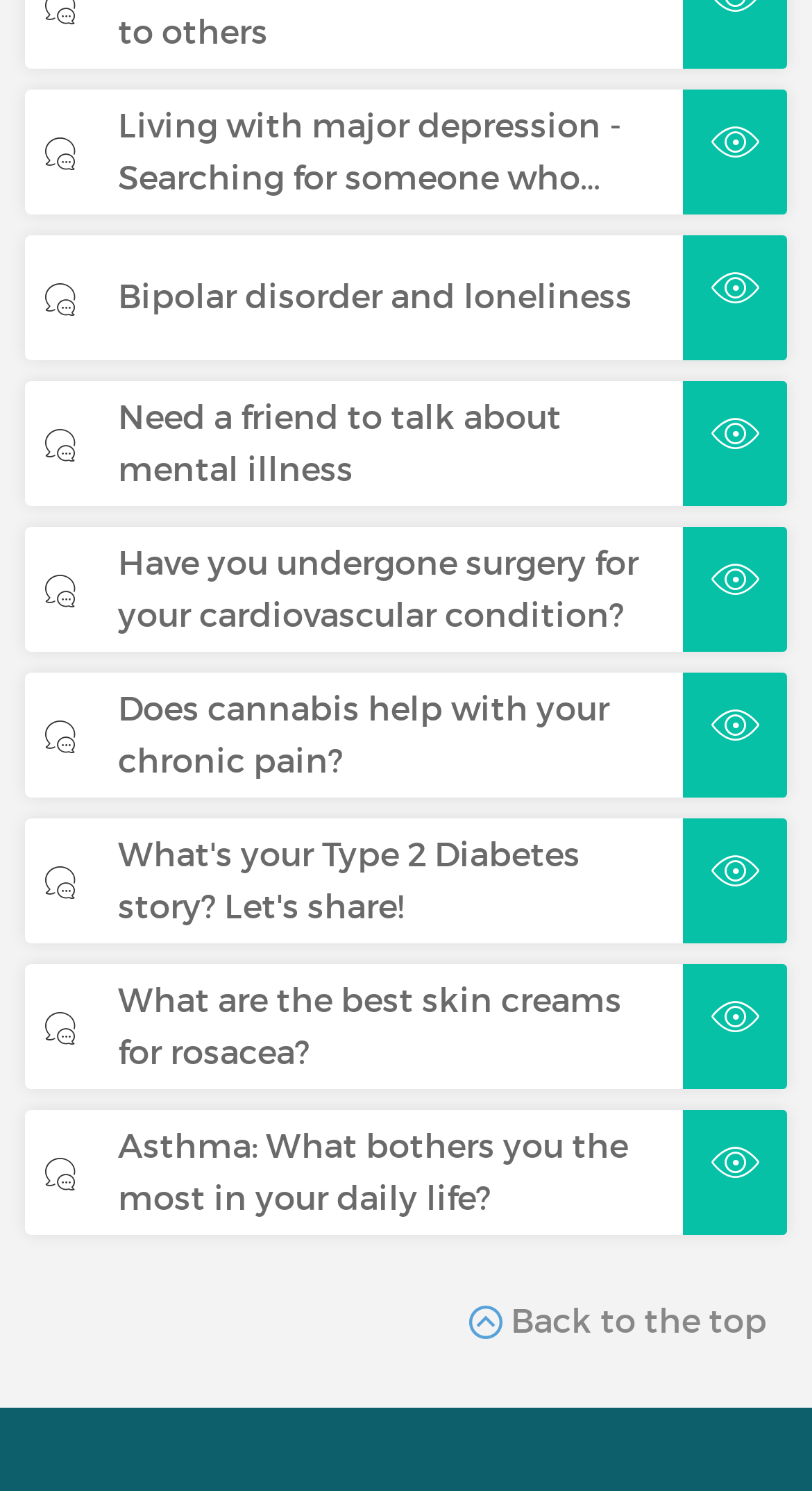Give a short answer to this question using one word or a phrase:
Are all links related to health?

Yes